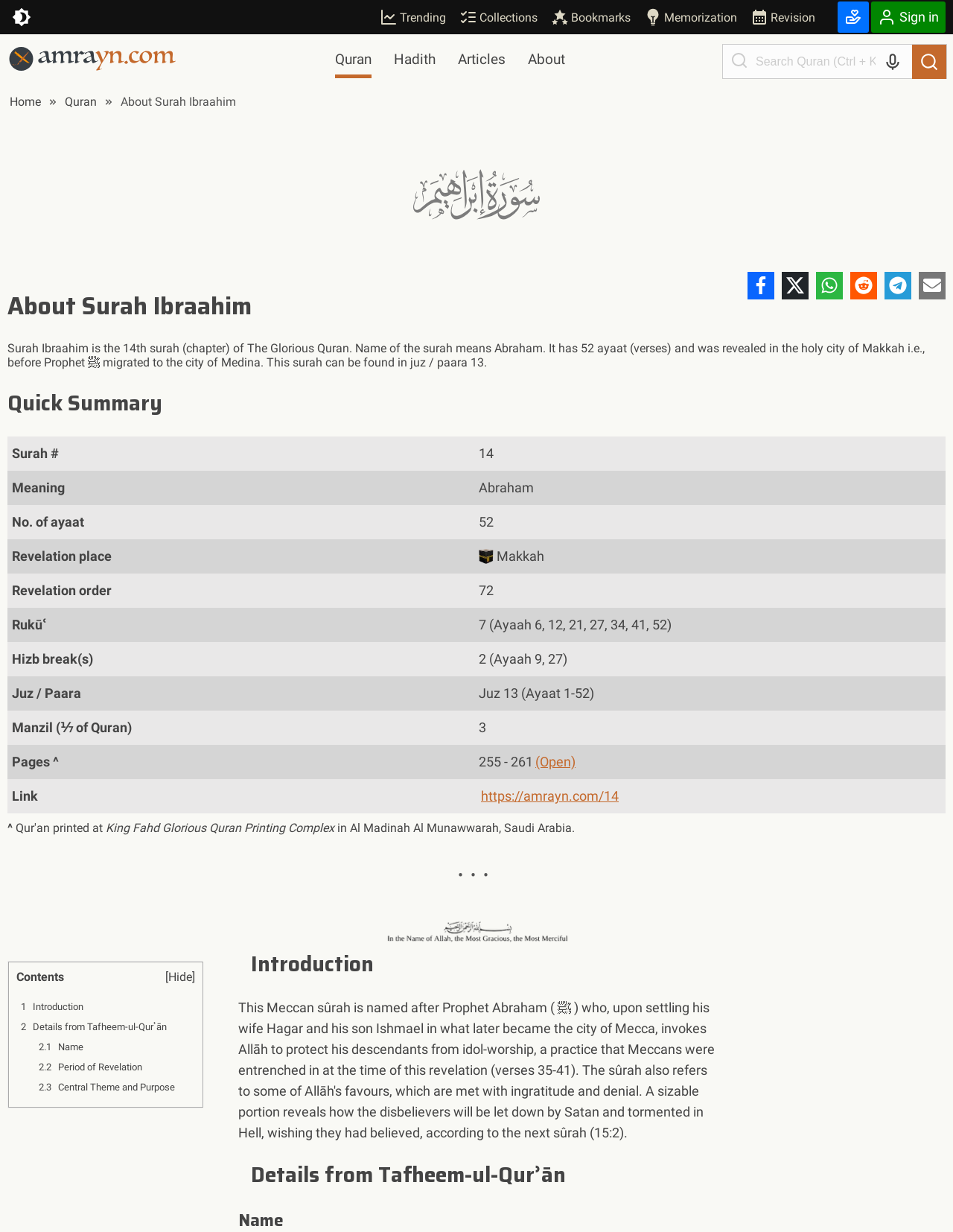Can you find the bounding box coordinates for the element to click on to achieve the instruction: "Read about Surah Ibraahim"?

[0.008, 0.234, 0.992, 0.264]